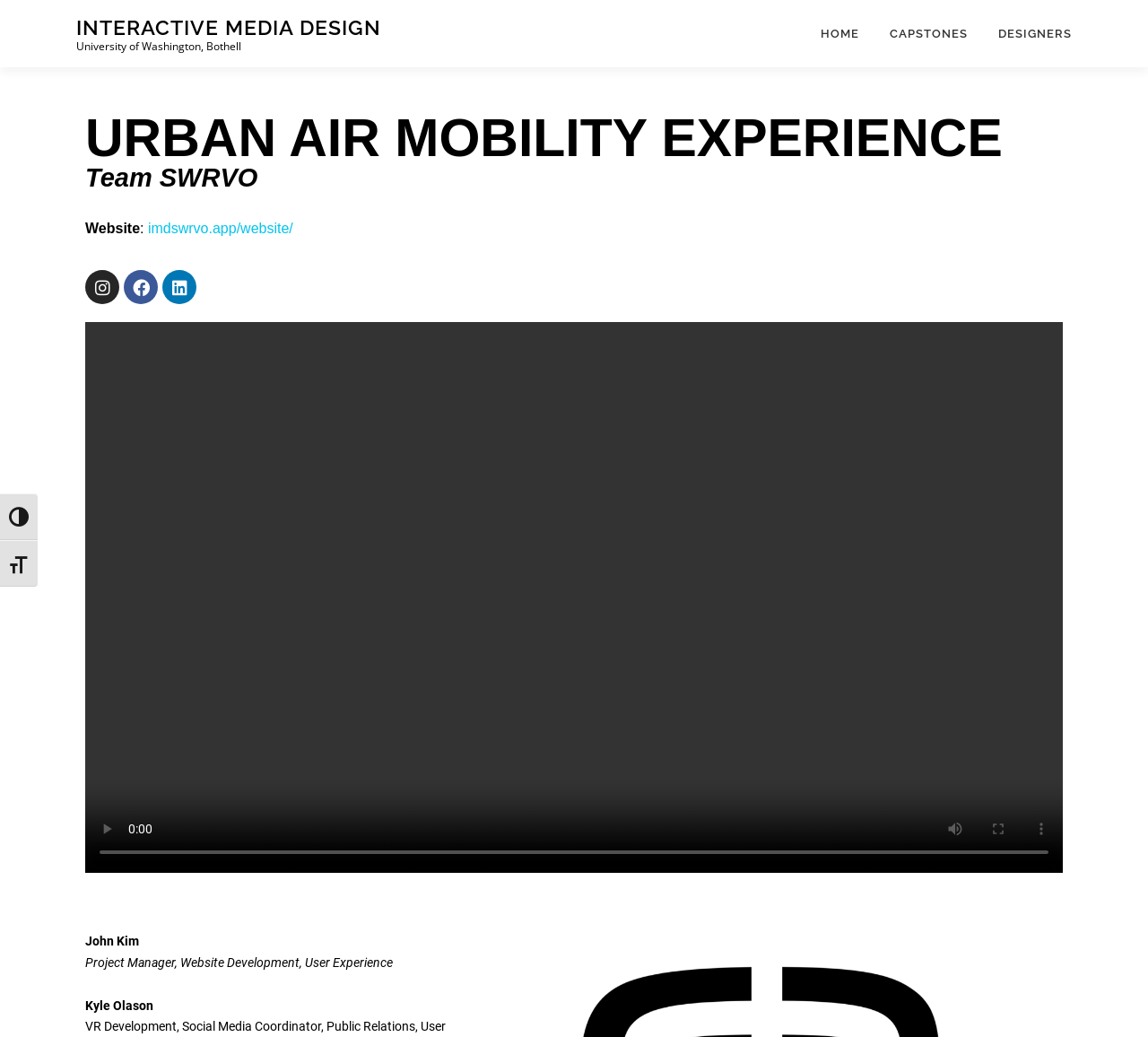Based on the image, provide a detailed response to the question:
What is the name of the team?

I found the answer by looking at the heading element with the bounding box coordinates [0.074, 0.159, 0.926, 0.184], which contains the text 'Team SWRVO'.